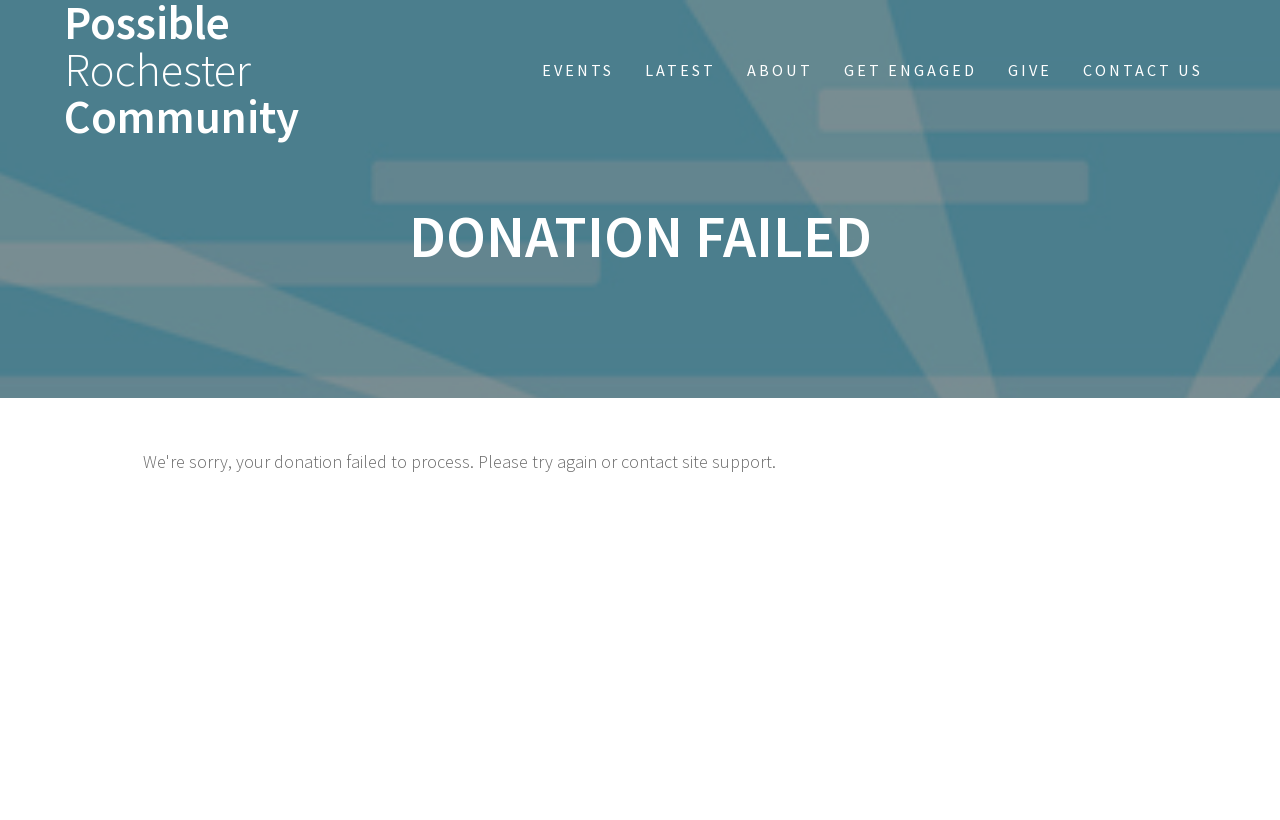What is the current status of the donation?
Please provide a detailed and thorough answer to the question.

Based on the webpage, the heading 'DONATION FAILED' indicates that the current status of the donation is failed.